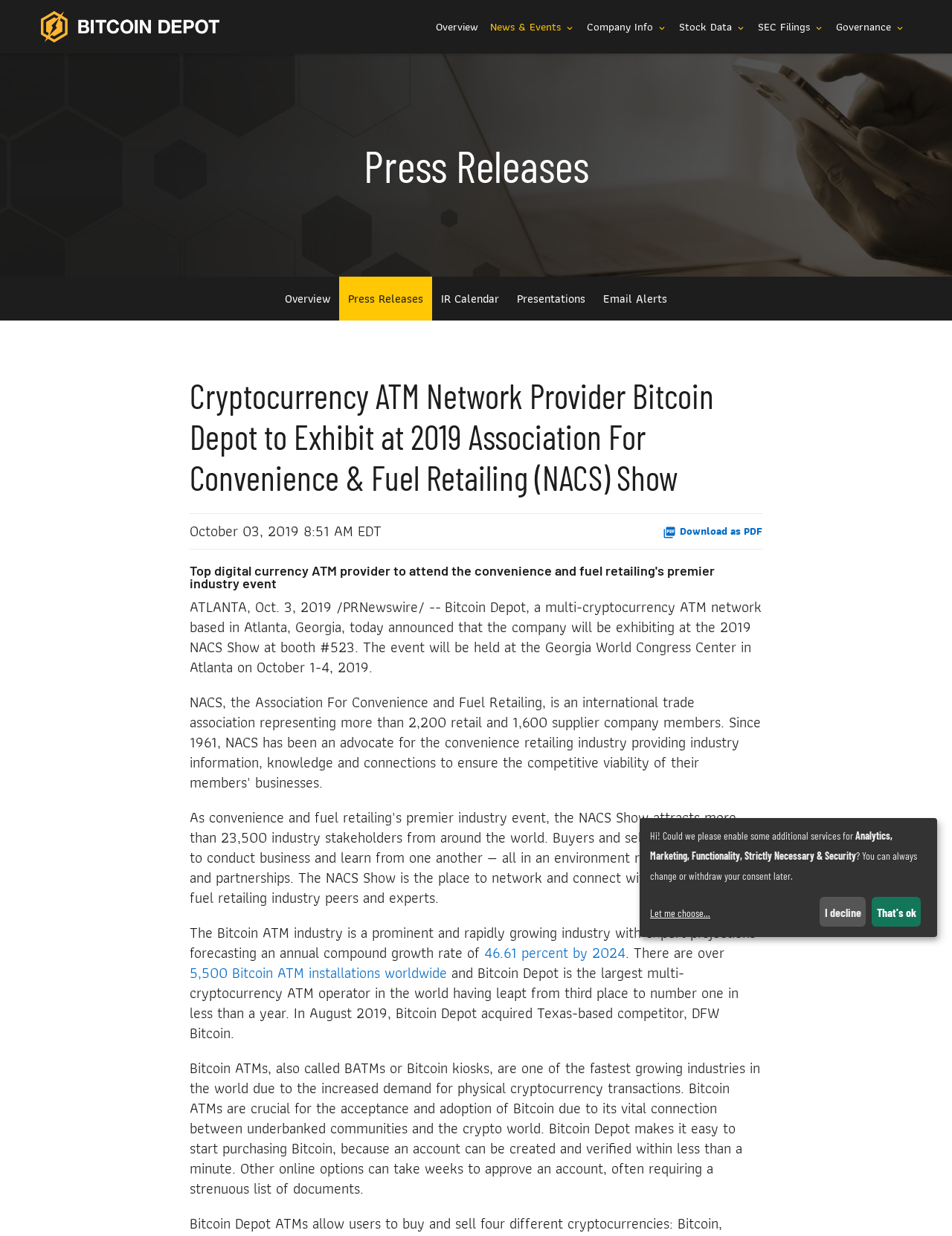Determine the bounding box coordinates of the clickable area required to perform the following instruction: "Click the 'Let me choose...' link". The coordinates should be represented as four float numbers between 0 and 1: [left, top, right, bottom].

[0.683, 0.73, 0.856, 0.746]